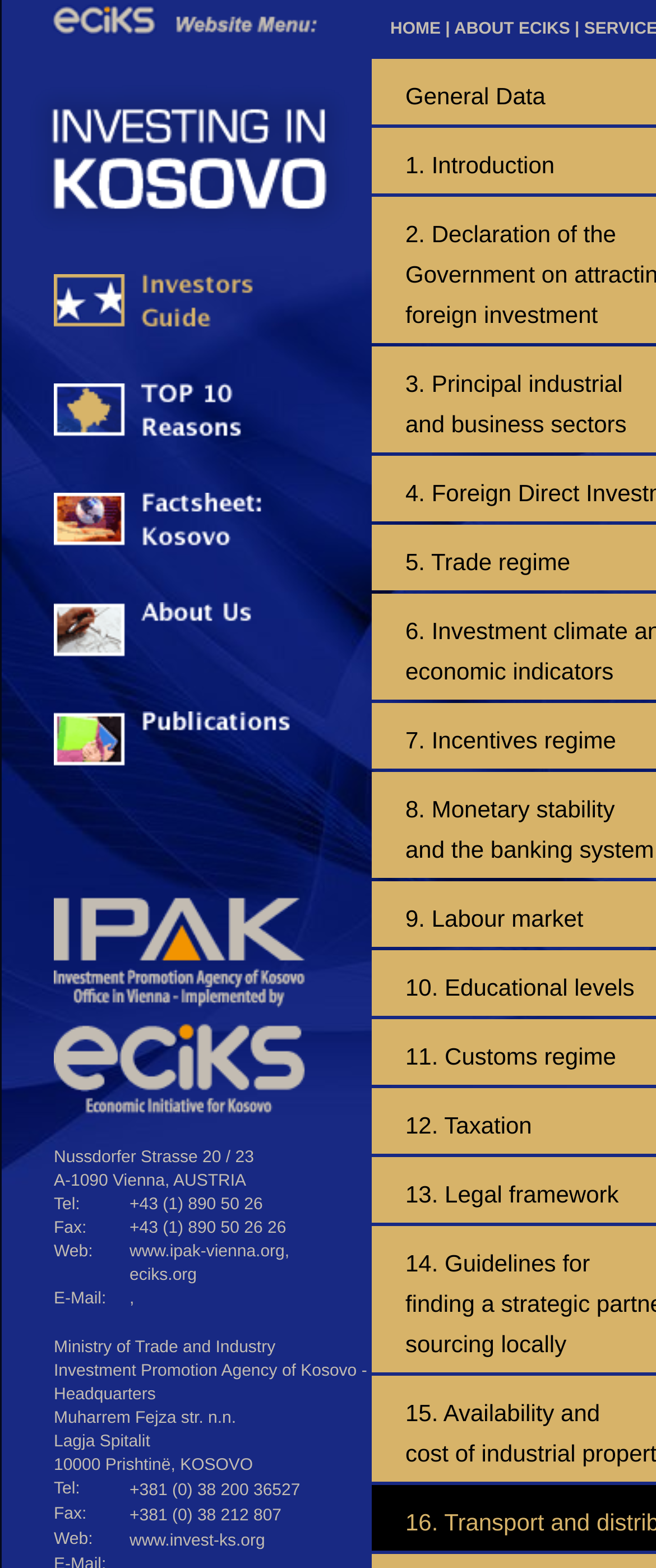Find the bounding box coordinates of the element you need to click on to perform this action: 'Check contact information'. The coordinates should be represented by four float values between 0 and 1, in the format [left, top, right, bottom].

[0.082, 0.731, 0.567, 0.762]